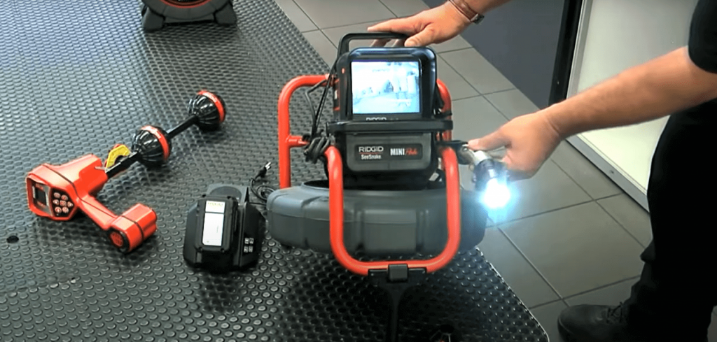What is the purpose of the light on the camera?
Refer to the image and respond with a one-word or short-phrase answer.

To illuminate the inspection area